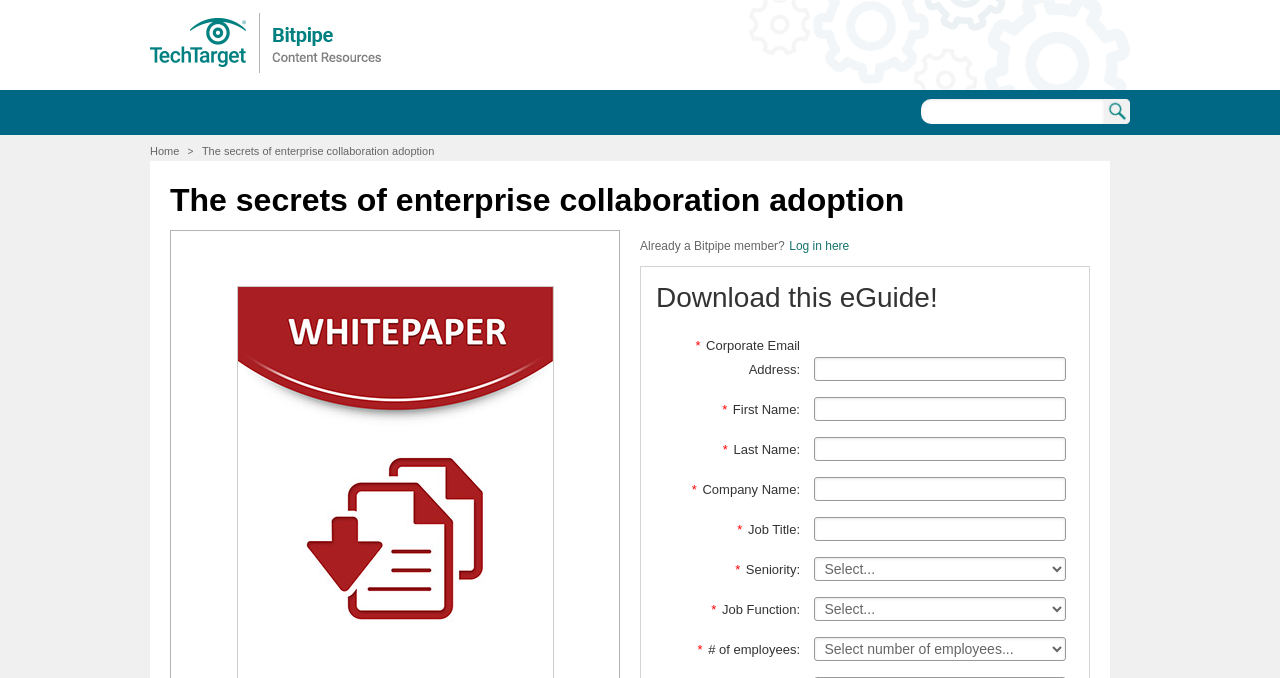Find the bounding box coordinates for the area that should be clicked to accomplish the instruction: "Log in here".

[0.617, 0.352, 0.663, 0.373]